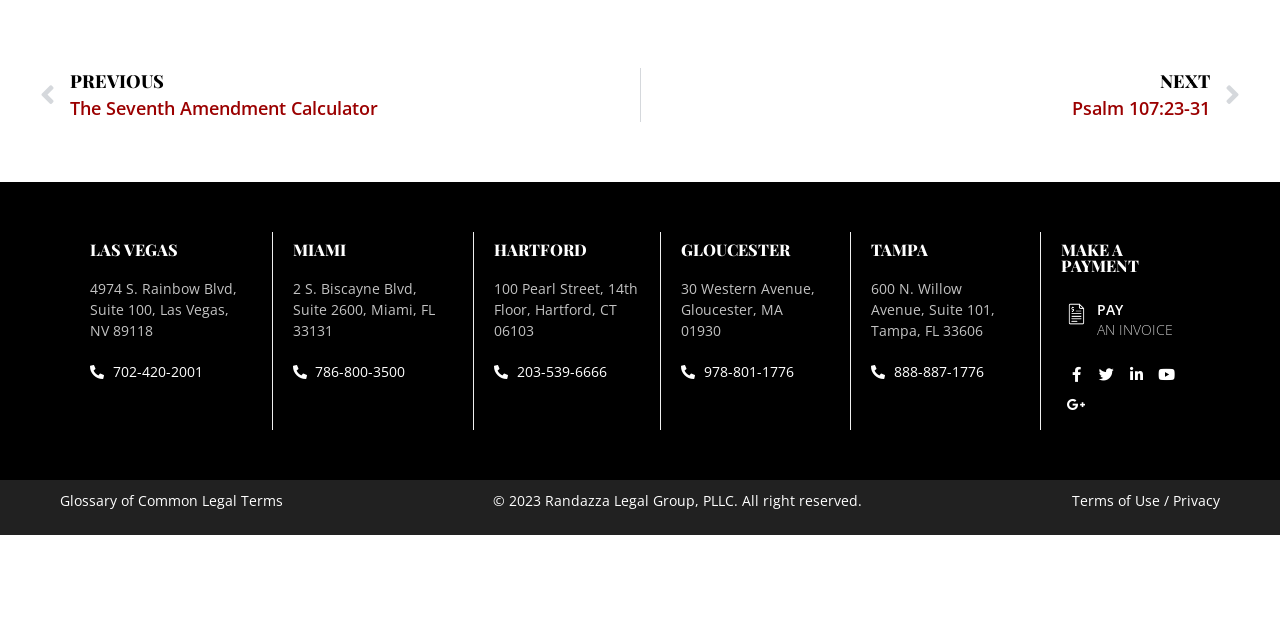Please find the bounding box for the following UI element description. Provide the coordinates in (top-left x, top-left y, bottom-right x, bottom-right y) format, with values between 0 and 1: PrevPreviousThe Seventh Amendment Calculator

[0.031, 0.107, 0.5, 0.191]